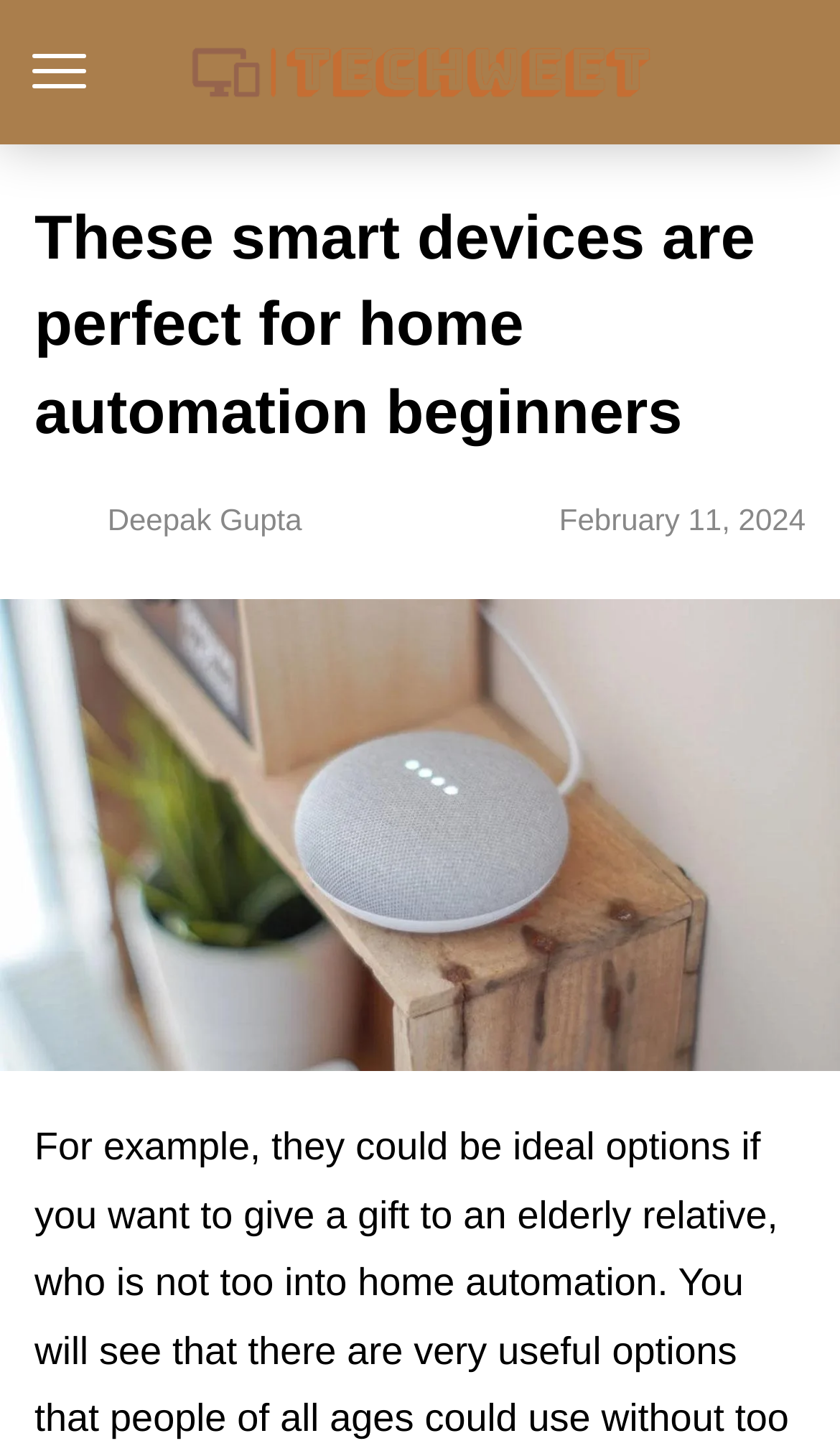Given the element description, predict the bounding box coordinates in the format (top-left x, top-left y, bottom-right x, bottom-right y). Make sure all values are between 0 and 1. Here is the element description: Techweet

[0.224, 0.024, 0.776, 0.076]